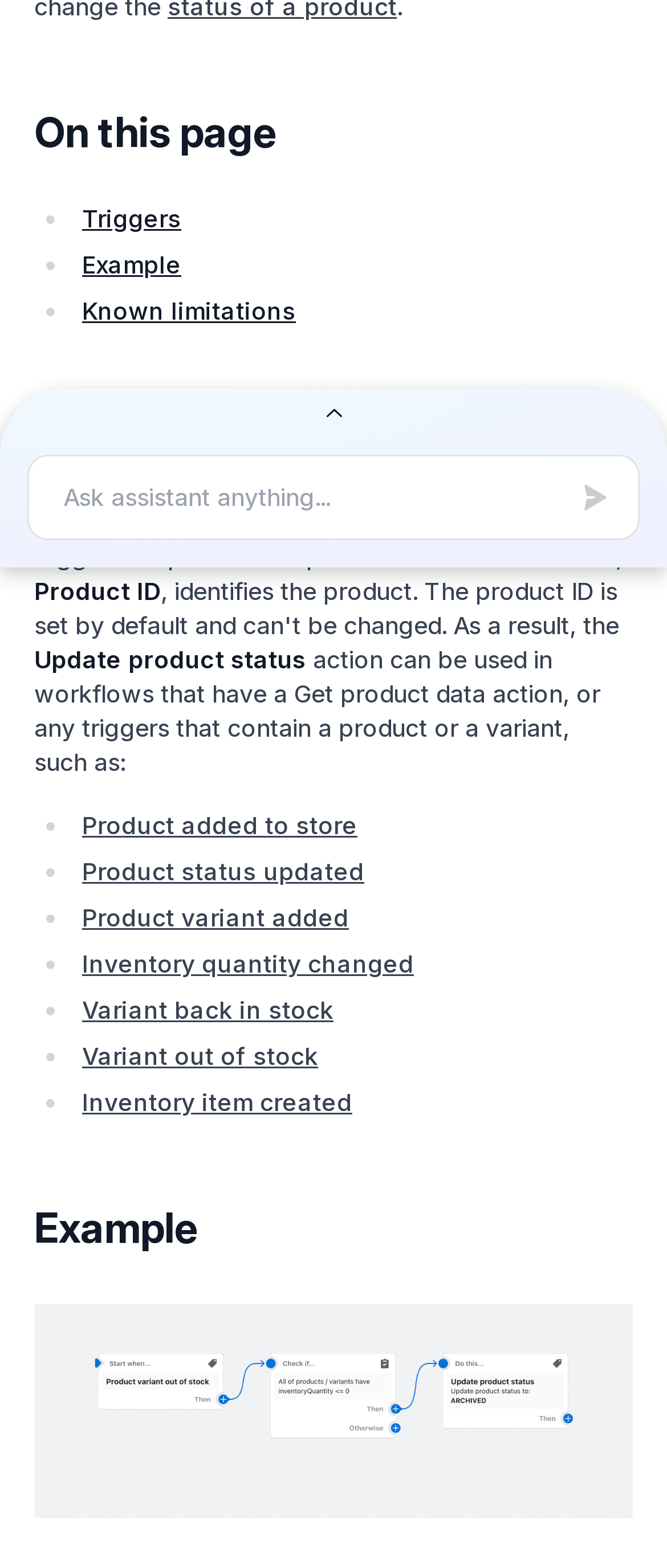Locate the bounding box for the described UI element: "parent_node: Send". Ensure the coordinates are four float numbers between 0 and 1, formatted as [left, top, right, bottom].

[0.041, 0.256, 0.959, 0.273]